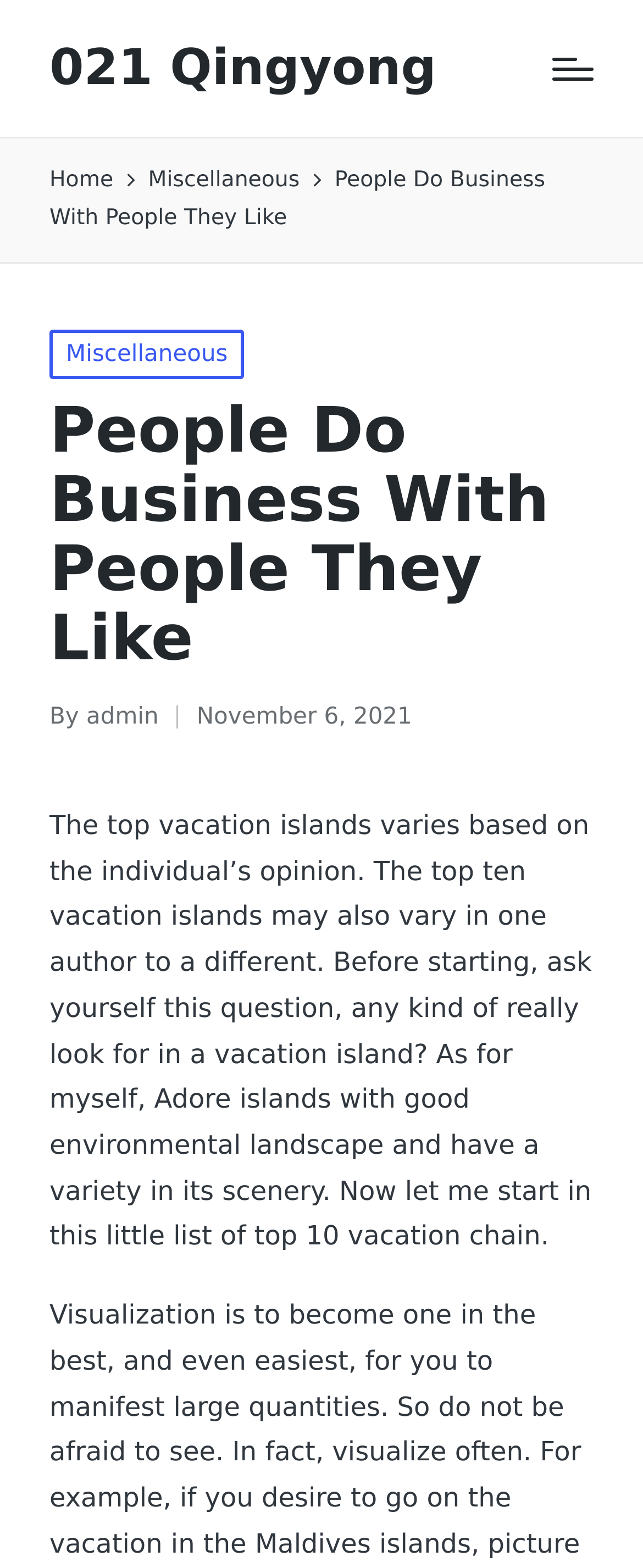What is the category of the current article?
Provide a detailed and well-explained answer to the question.

I determined the category by looking at the breadcrumbs navigation section, where I found the link 'Miscellaneous' which indicates the category of the current article.